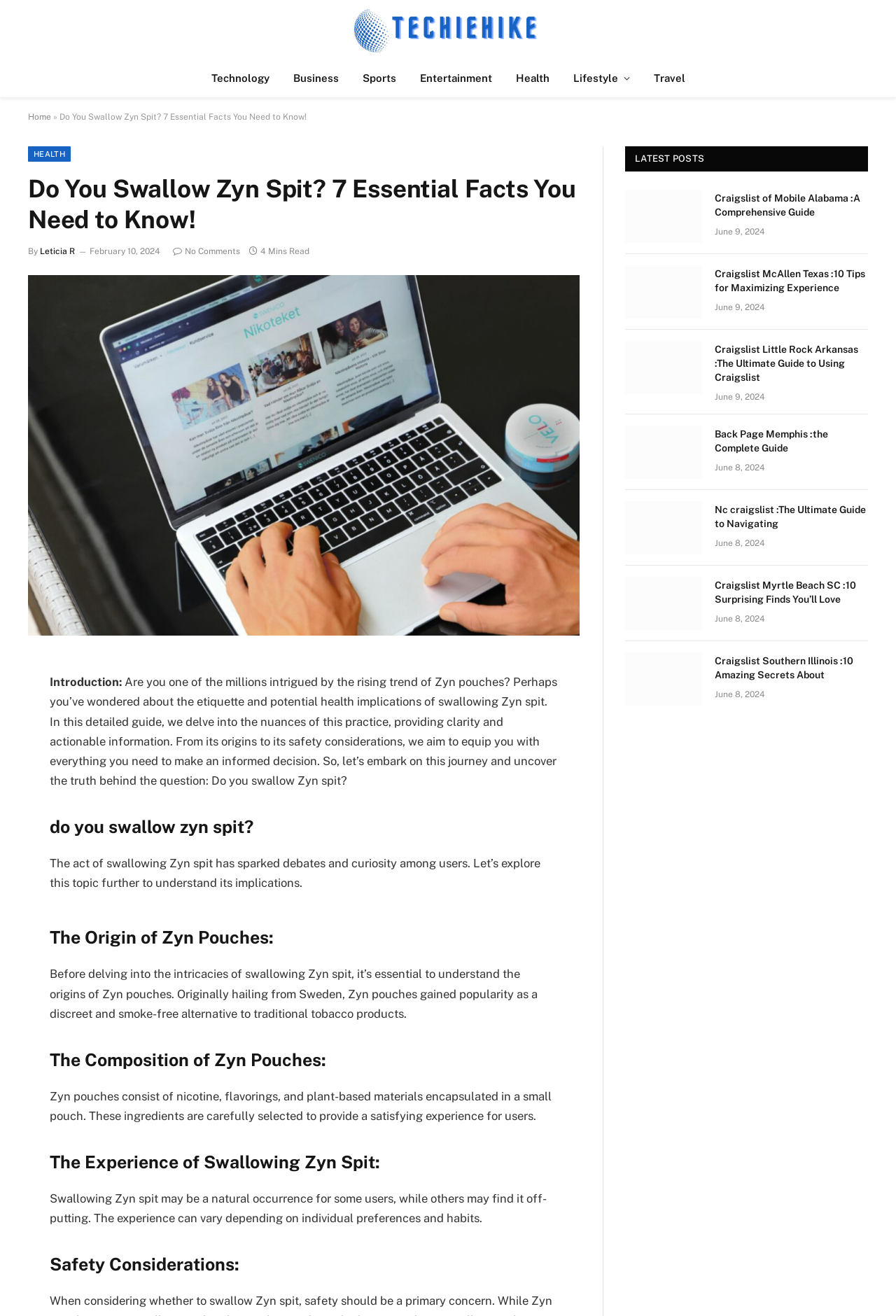What is the category of the article 'Do You Swallow Zyn Spit?'?
Please craft a detailed and exhaustive response to the question.

The category of the article 'Do You Swallow Zyn Spit?' can be determined by looking at the link 'HEALTH' located above the article title, which indicates that the article belongs to the Health category.